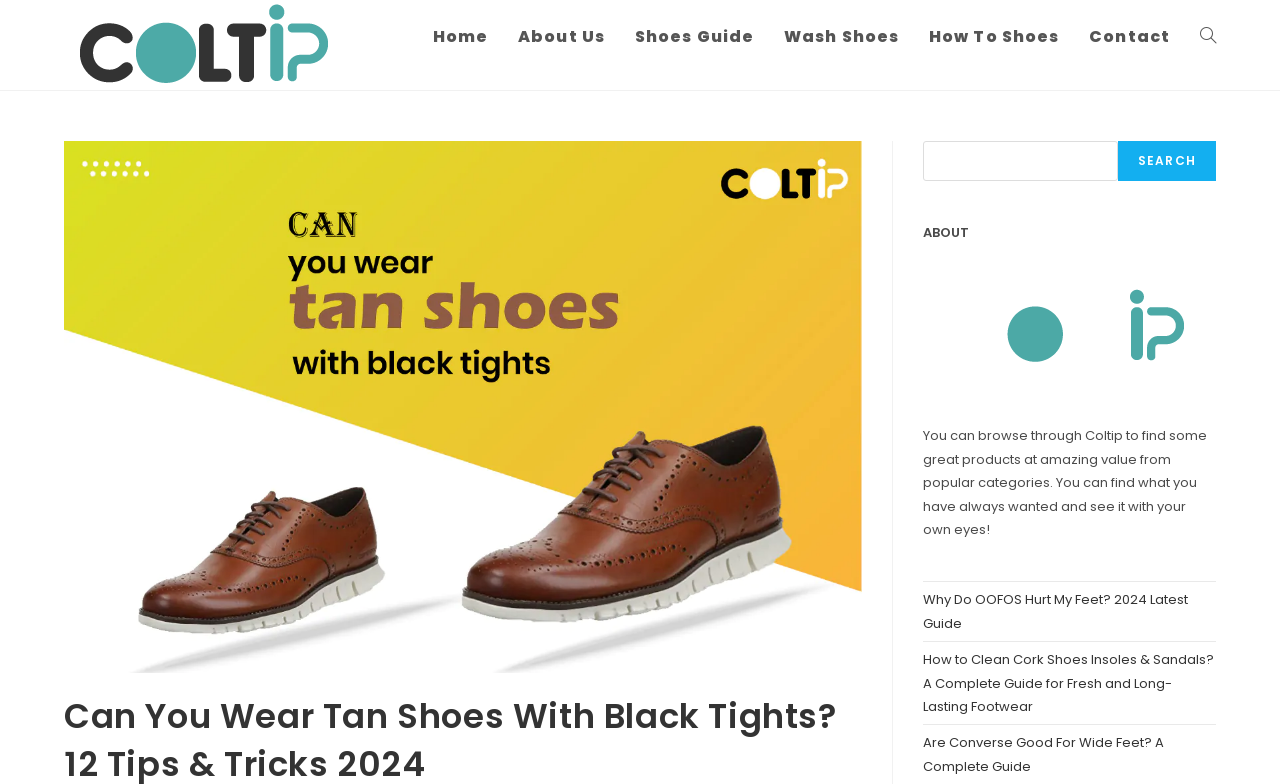Please locate the bounding box coordinates of the element's region that needs to be clicked to follow the instruction: "Go to Home page". The bounding box coordinates should be provided as four float numbers between 0 and 1, i.e., [left, top, right, bottom].

[0.326, 0.0, 0.393, 0.094]